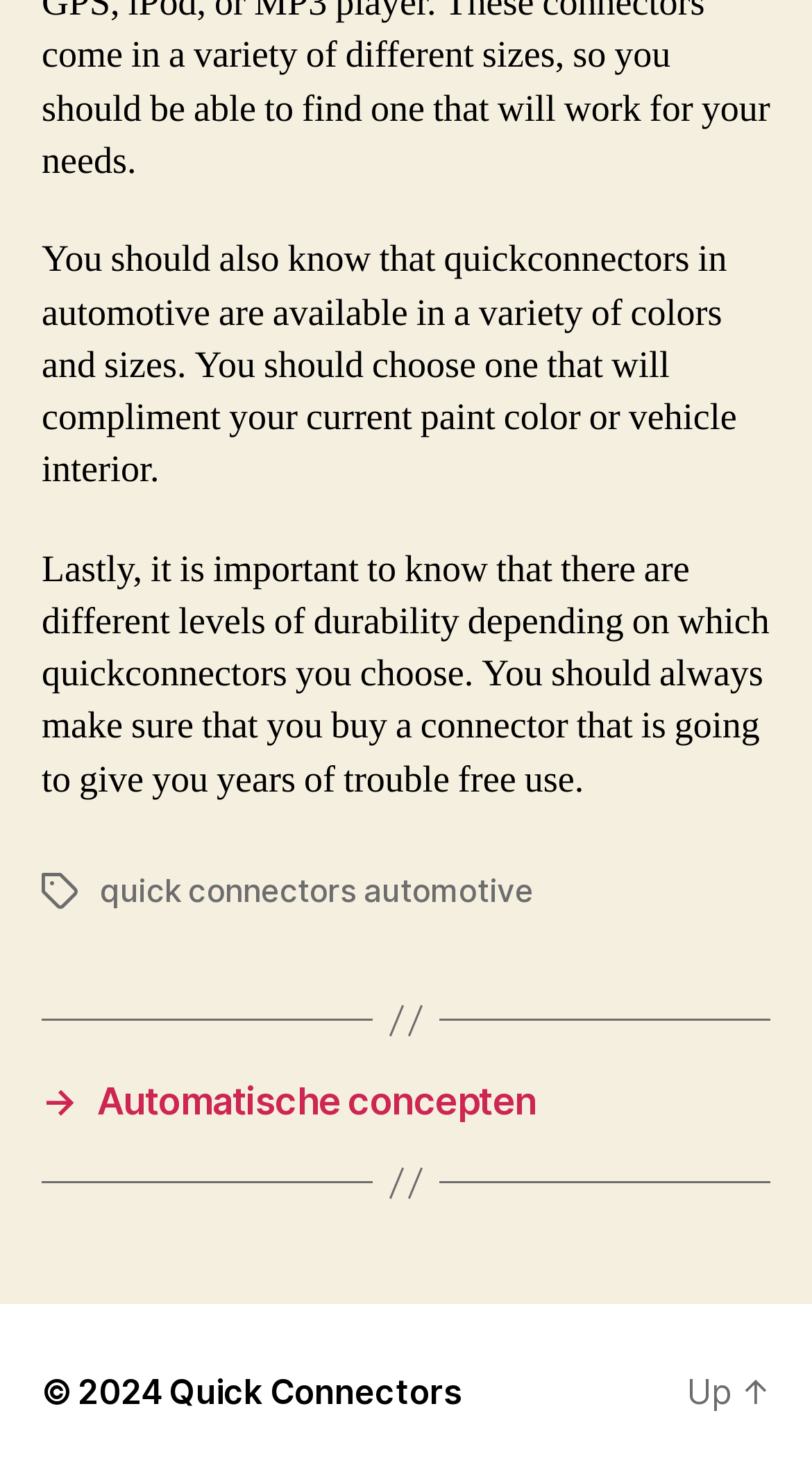Identify the bounding box coordinates for the UI element described as follows: Quick Connectors. Use the format (top-left x, top-left y, bottom-right x, bottom-right y) and ensure all values are floating point numbers between 0 and 1.

[0.208, 0.927, 0.569, 0.955]